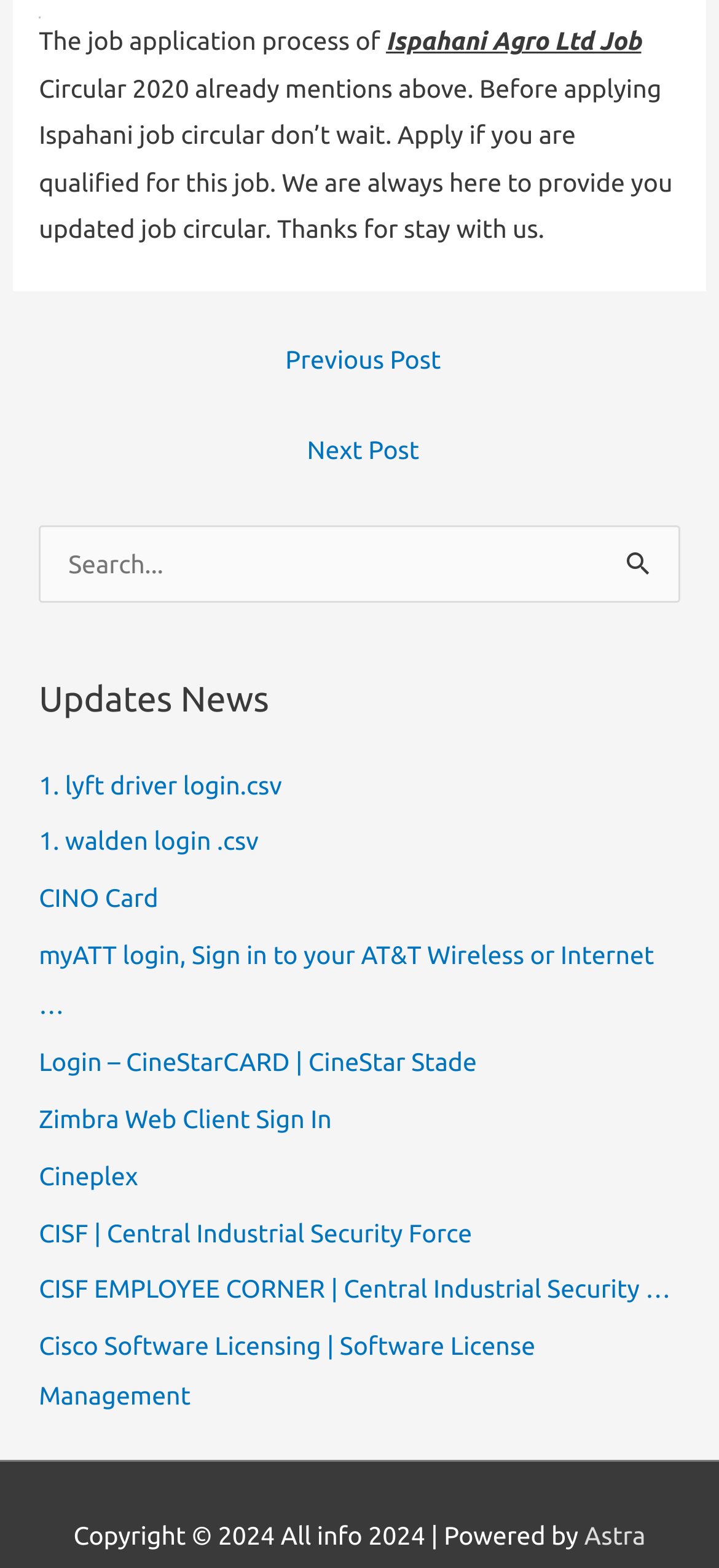Based on what you see in the screenshot, provide a thorough answer to this question: How many links are there in the 'Updates News' section?

The 'Updates News' section is located at the bottom of the page, and it contains a list of links. By counting the links, I found that there are 10 links in total, including links to 'lyft driver login.csv', 'walden login.csv', and others.